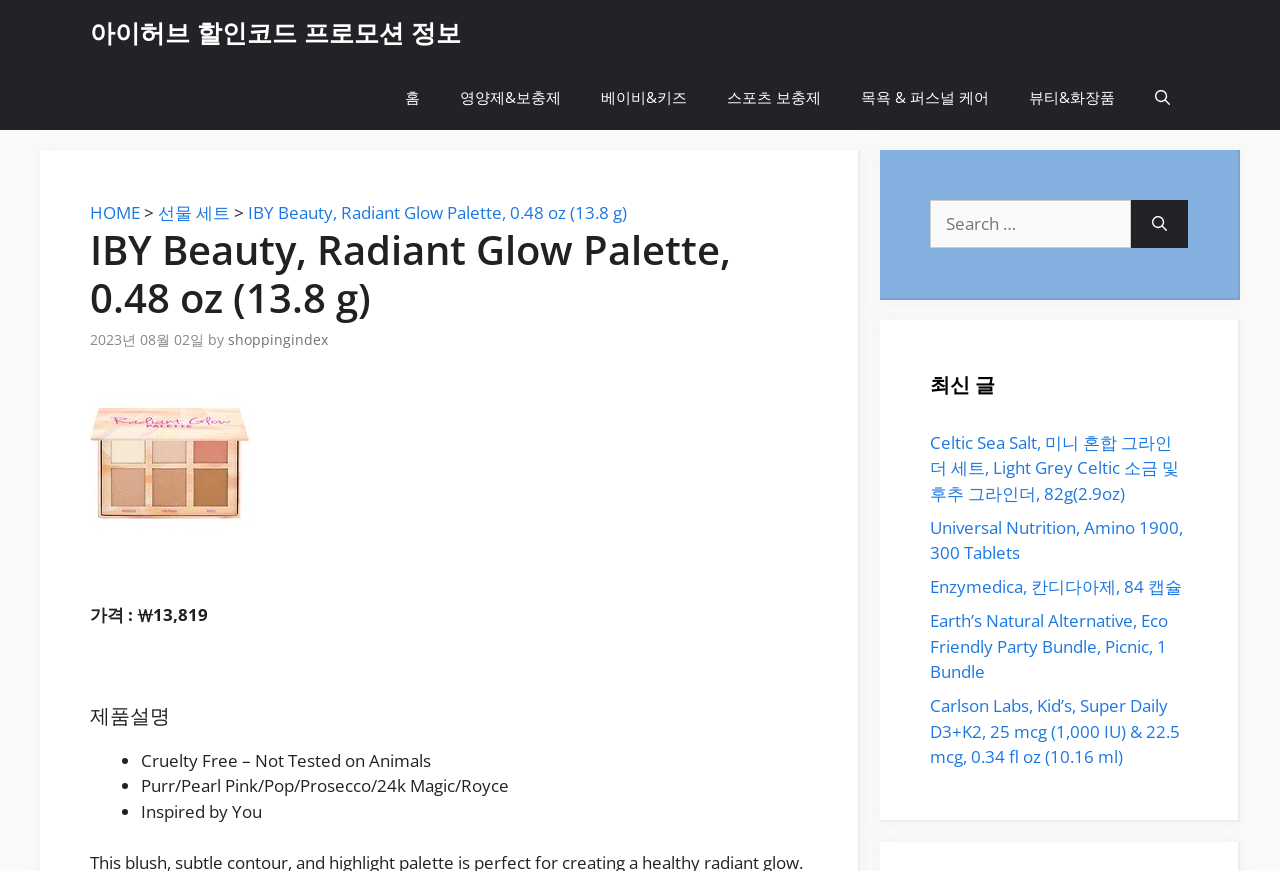How many links are in the navigation bar?
Give a single word or phrase answer based on the content of the image.

7